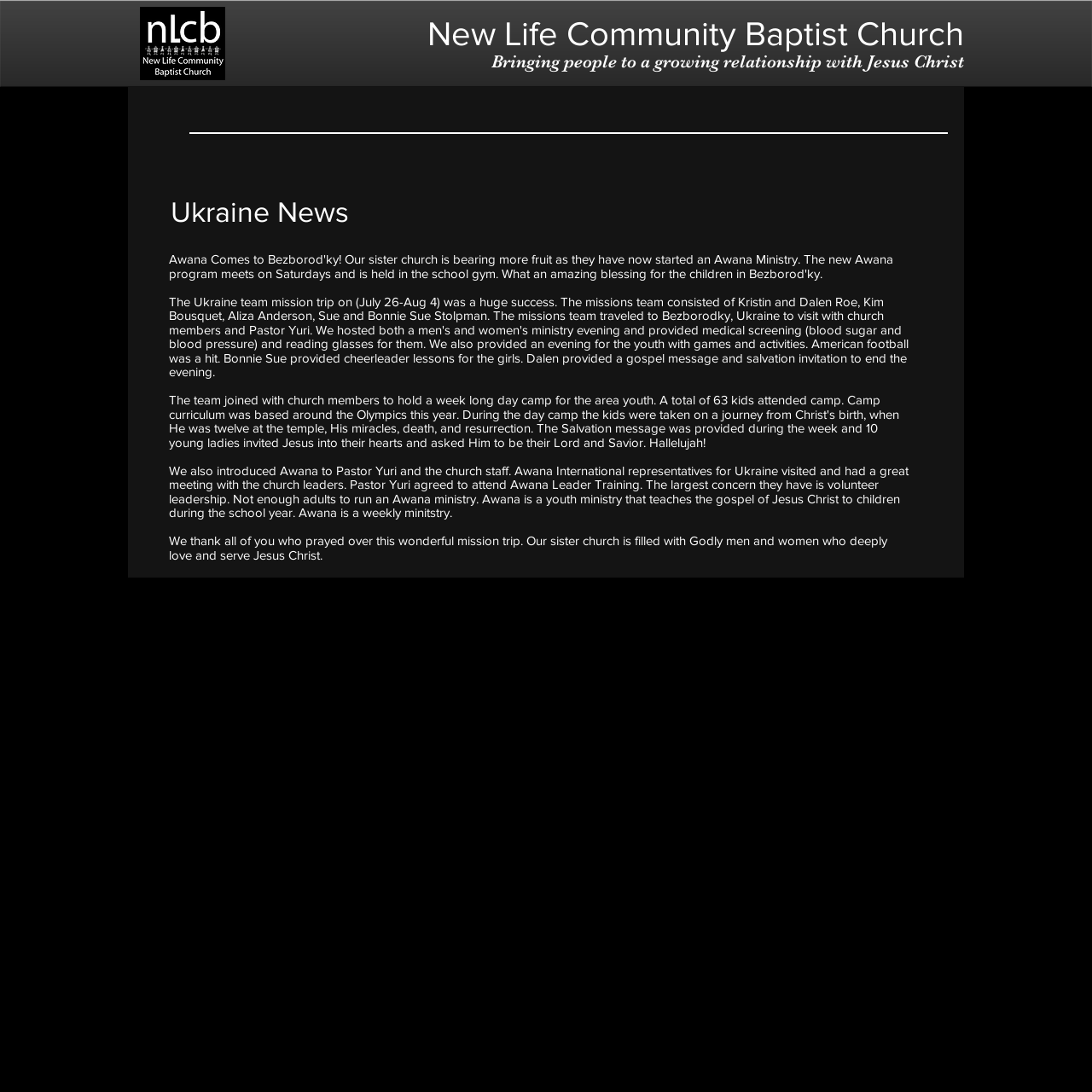What is the topic of the news?
Examine the image and provide an in-depth answer to the question.

I found the answer by looking at the StaticText element with the text 'Ukraine News' at coordinates [0.156, 0.18, 0.32, 0.209]. This text is likely to be the topic of the news.